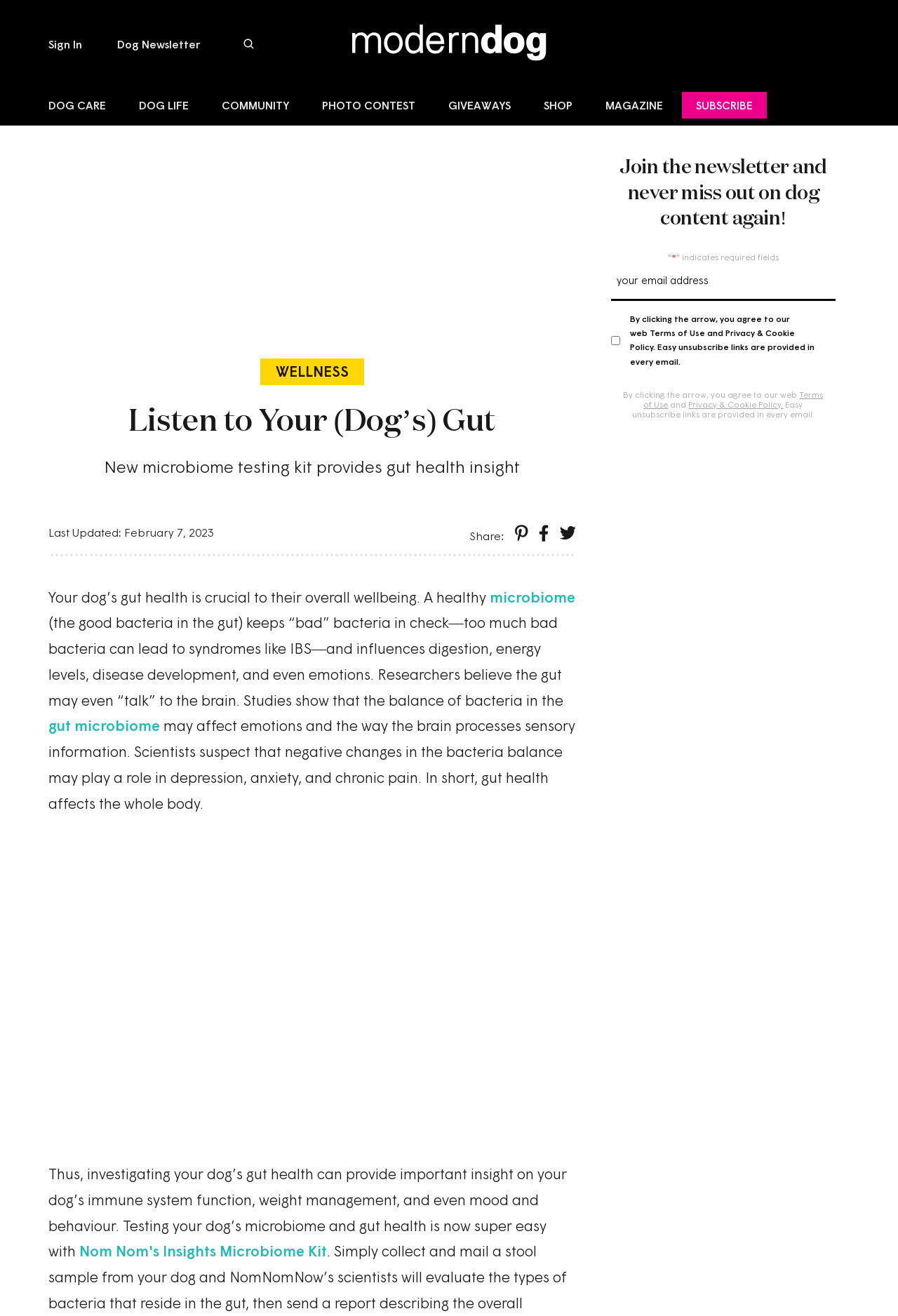What is required to agree to the web terms of use?
Refer to the image and offer an in-depth and detailed answer to the question.

To agree to the web terms of use, a user needs to check a checkbox, indicating that they agree to the terms and conditions outlined in the webpage's terms of use and privacy policy.